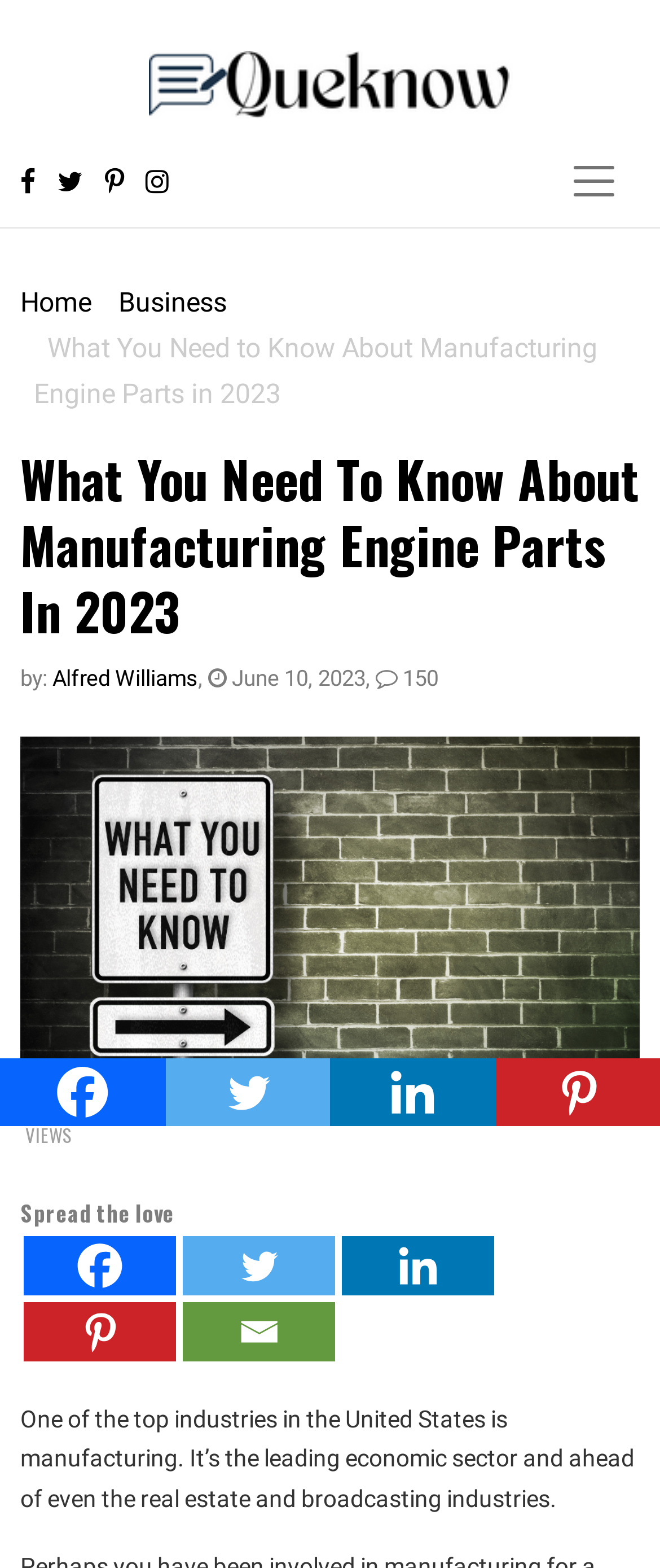Extract the bounding box coordinates for the described element: "aria-label="Linkedin" title="Linkedin"". The coordinates should be represented as four float numbers between 0 and 1: [left, top, right, bottom].

[0.5, 0.675, 0.75, 0.718]